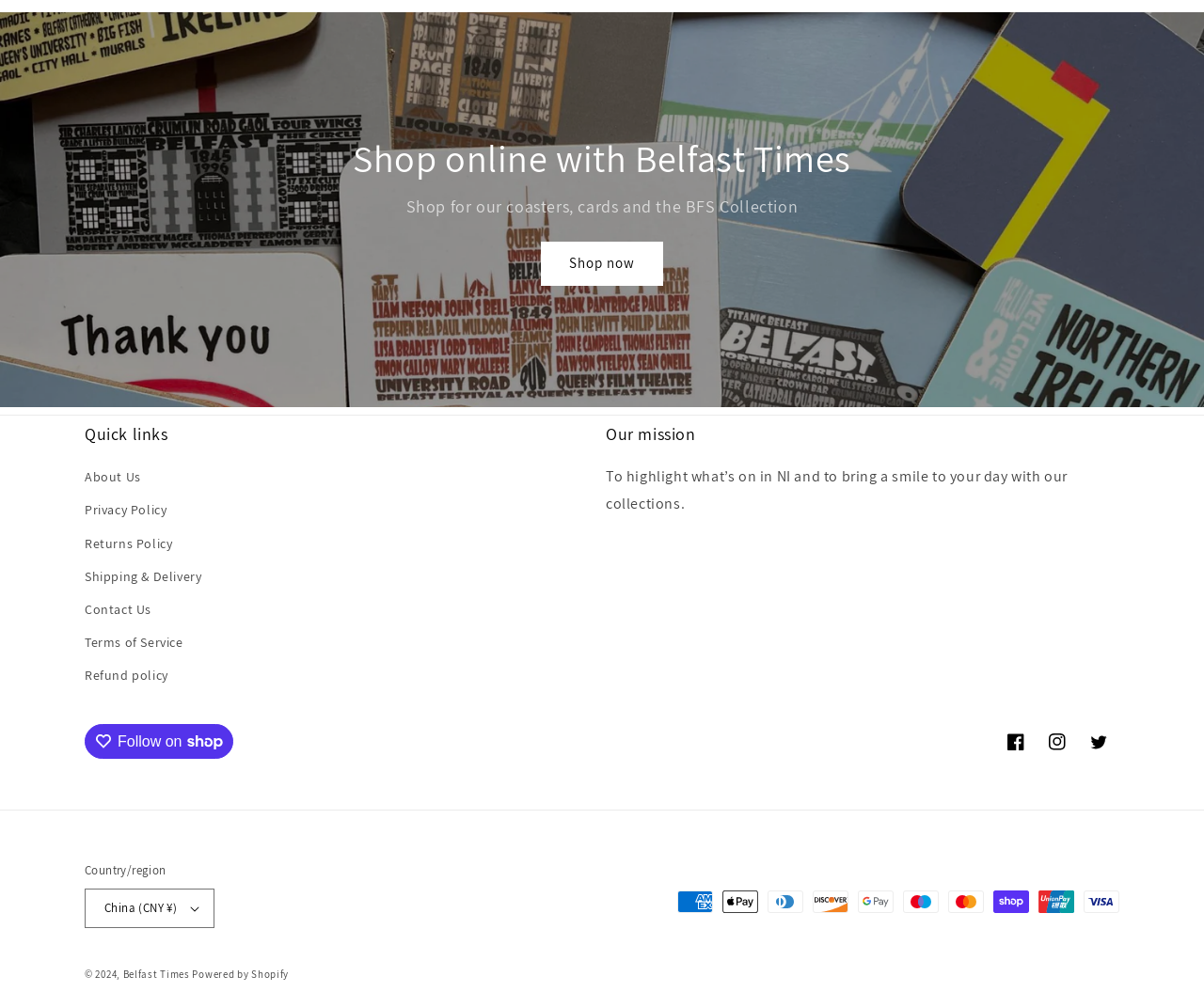What payment methods are accepted?
Give a single word or phrase as your answer by examining the image.

Multiple methods